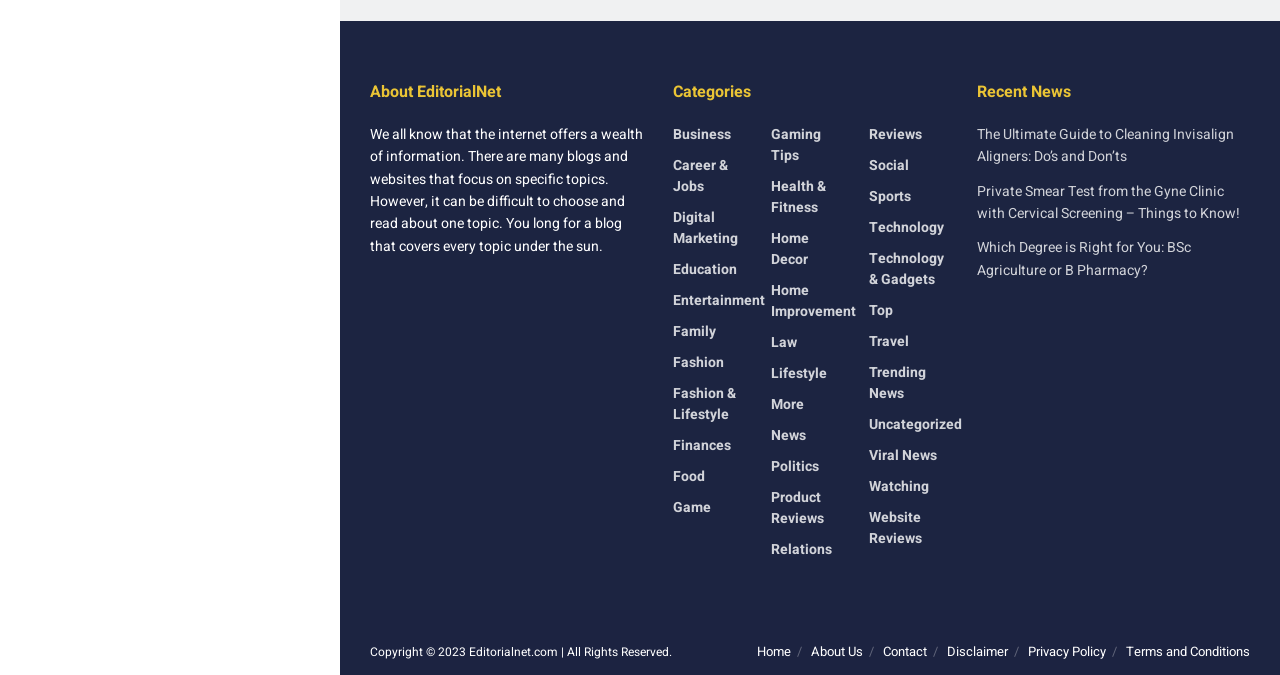Indicate the bounding box coordinates of the clickable region to achieve the following instruction: "Contact the website administrator."

[0.69, 0.951, 0.724, 0.979]